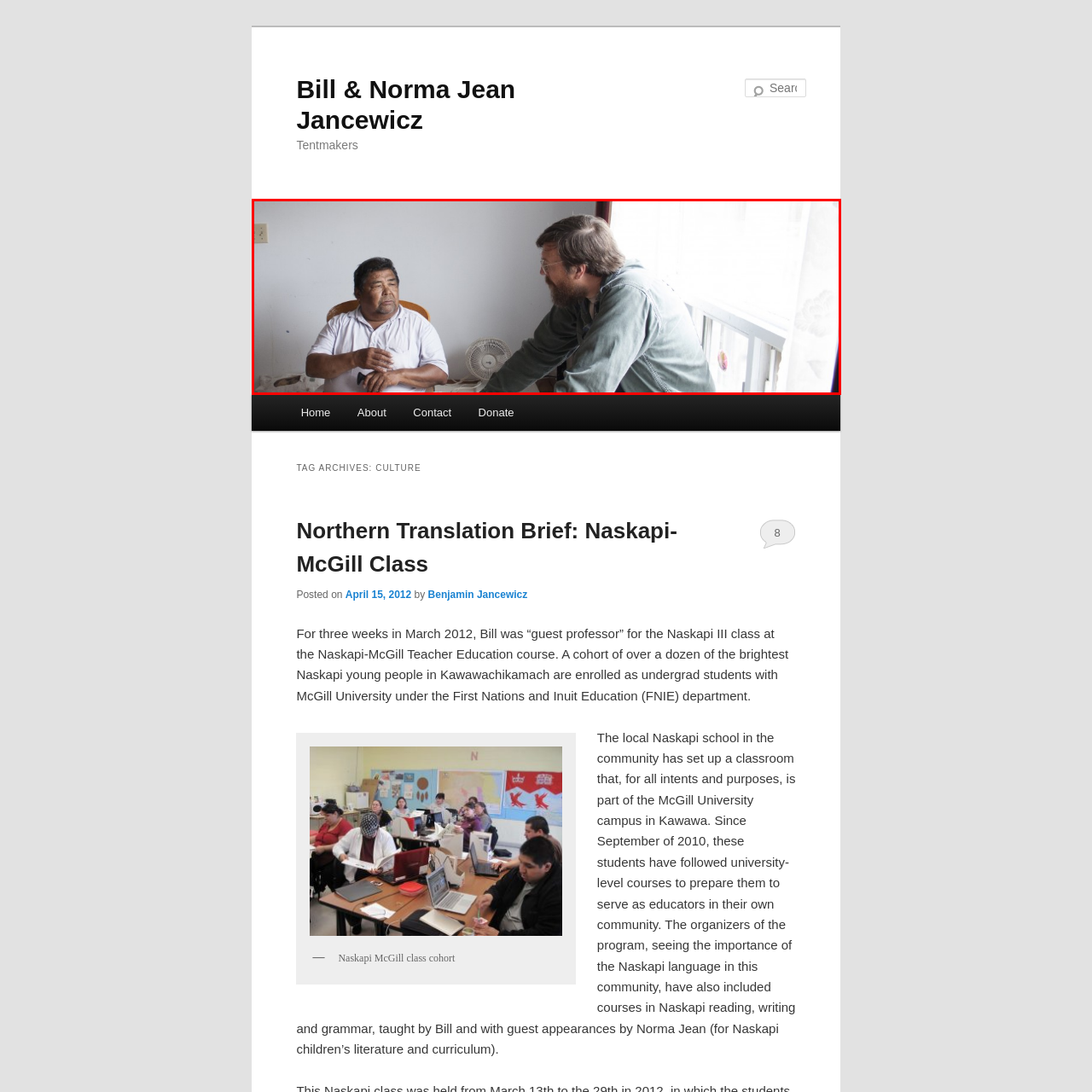Pay attention to the image highlighted by the red border, What is the likely theme of the image? Please give a one-word or short phrase answer.

Education and cultural exchange